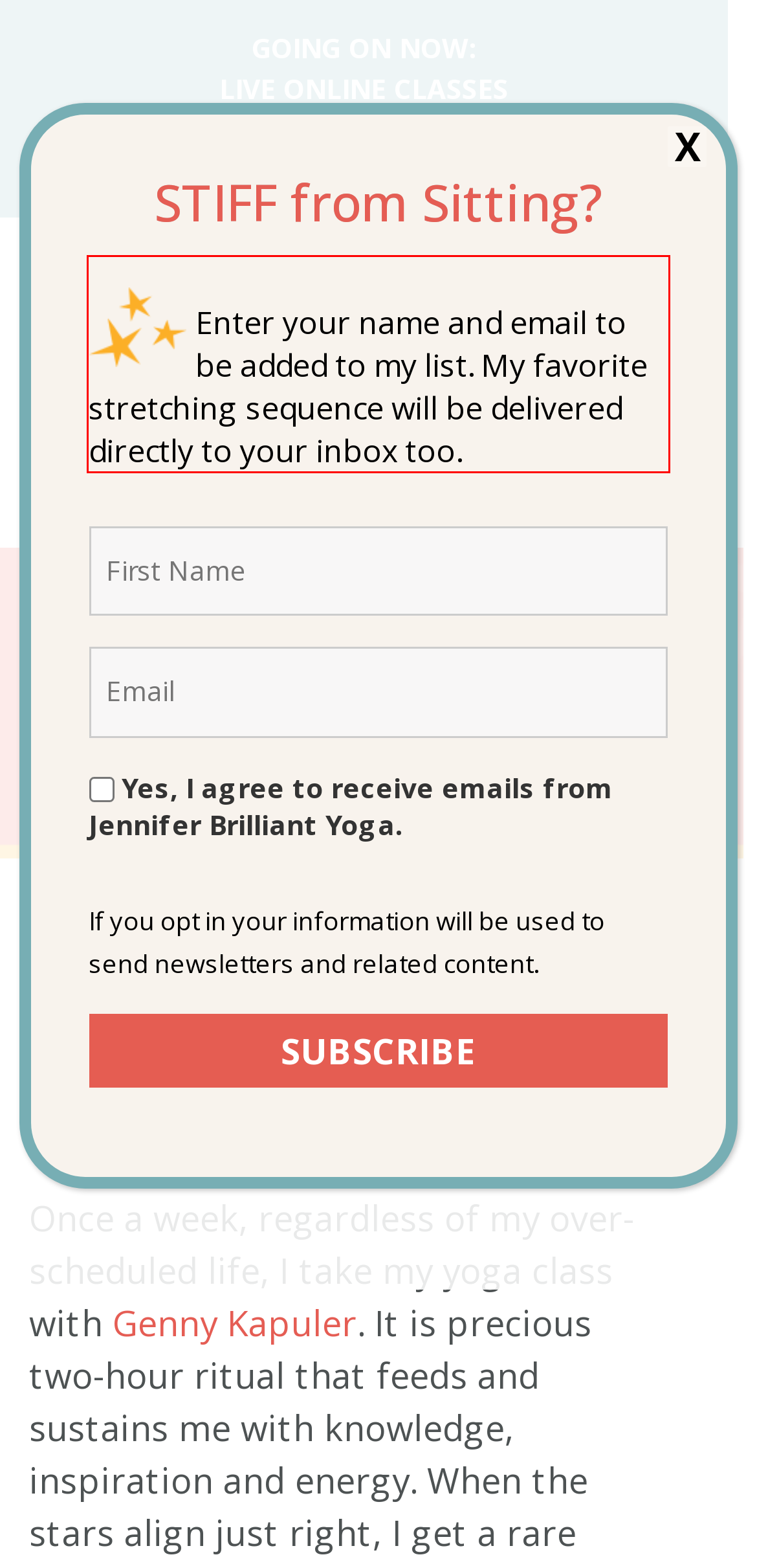Identify the text within the red bounding box on the webpage screenshot and generate the extracted text content.

Enter your name and email to be added to my list. My favorite stretching sequence will be delivered directly to your inbox too.